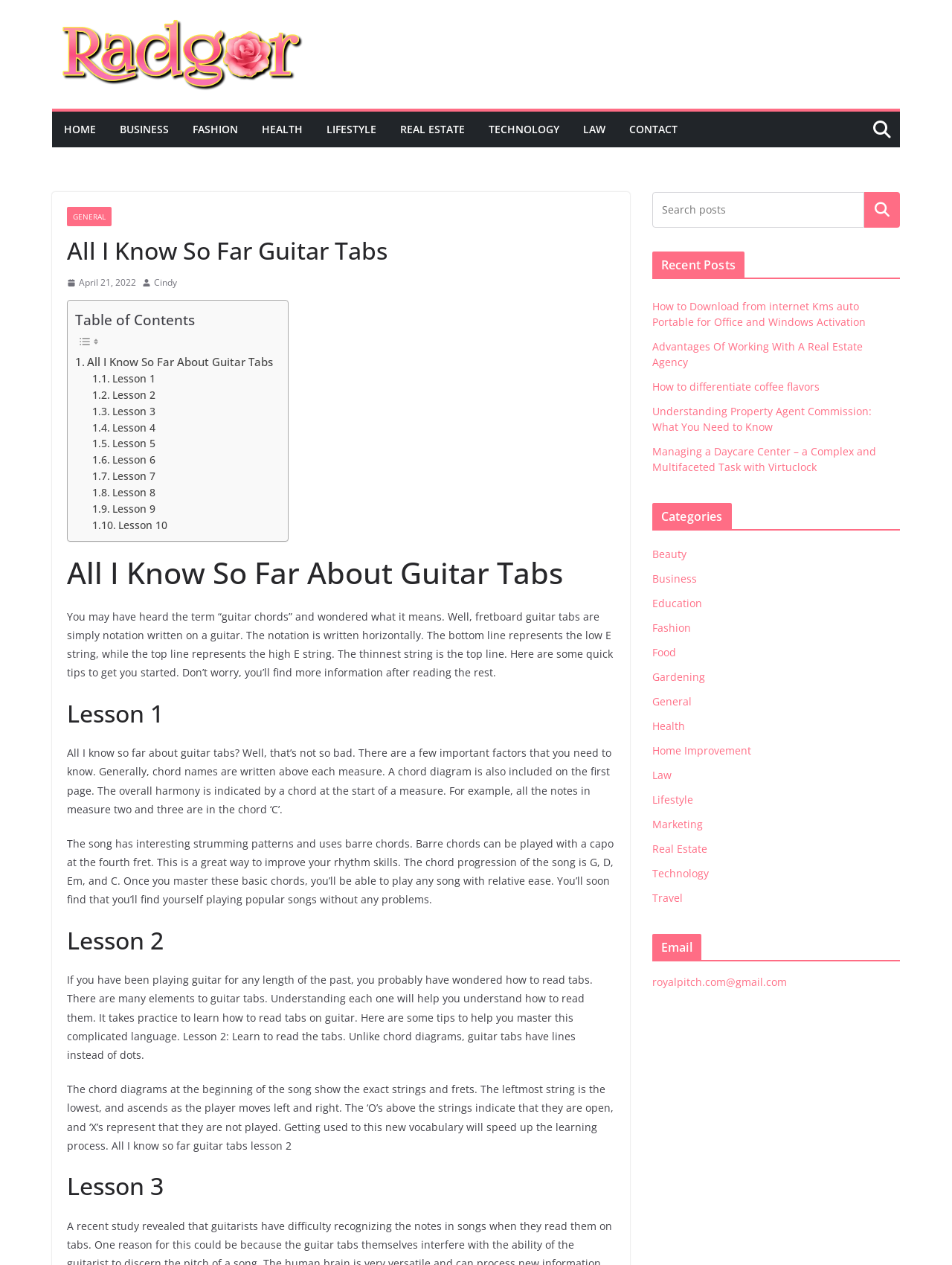Analyze and describe the webpage in a detailed narrative.

This webpage is about guitar tabs, specifically "All I Know So Far Guitar Tabs". At the top, there is a logo "Radgor" with a link to the homepage. Below it, there is a navigation menu with links to various categories such as "HOME", "BUSINESS", "FASHION", and more.

The main content of the page is divided into sections, each with a heading. The first section is an introduction to guitar tabs, explaining what they are and how to read them. The text is accompanied by a table of contents with links to different lessons.

The subsequent sections are lessons on guitar tabs, each with its own heading and text. The lessons cover topics such as understanding chord names, reading tabs, and playing barre chords. The text is informative and provides tips for beginners.

On the right side of the page, there are three complementary sections. The first section has a search bar with a button to search the website. The second section displays recent posts with links to various articles on different topics such as real estate, coffee flavors, and daycare management. The third section lists categories such as beauty, business, education, and more, with links to related articles.

At the bottom of the page, there is an email address "royalpitch.com@gmail.com" with a link to contact the website.